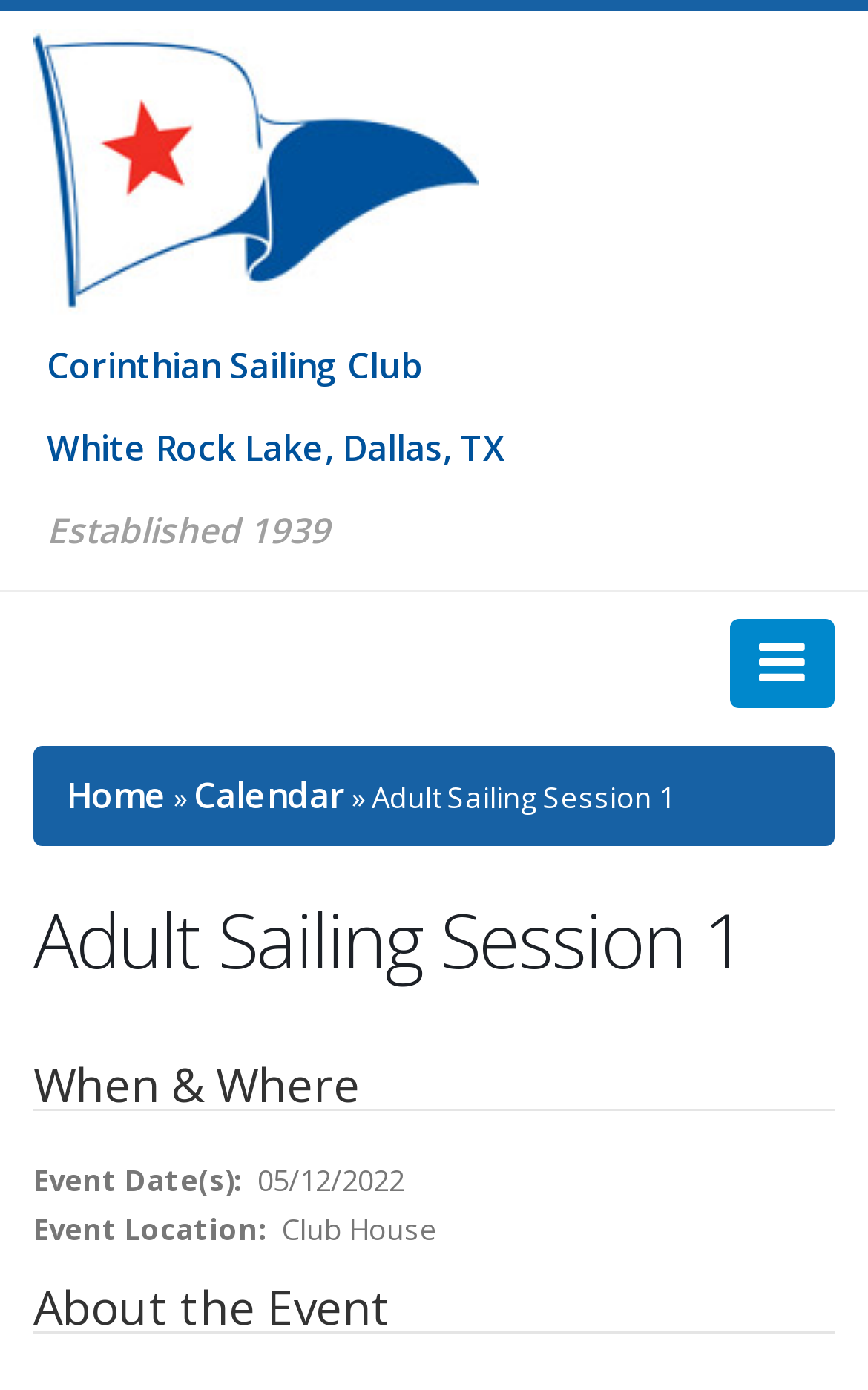Locate the bounding box coordinates of the UI element described by: "Calendar". Provide the coordinates as four float numbers between 0 and 1, formatted as [left, top, right, bottom].

[0.223, 0.554, 0.397, 0.589]